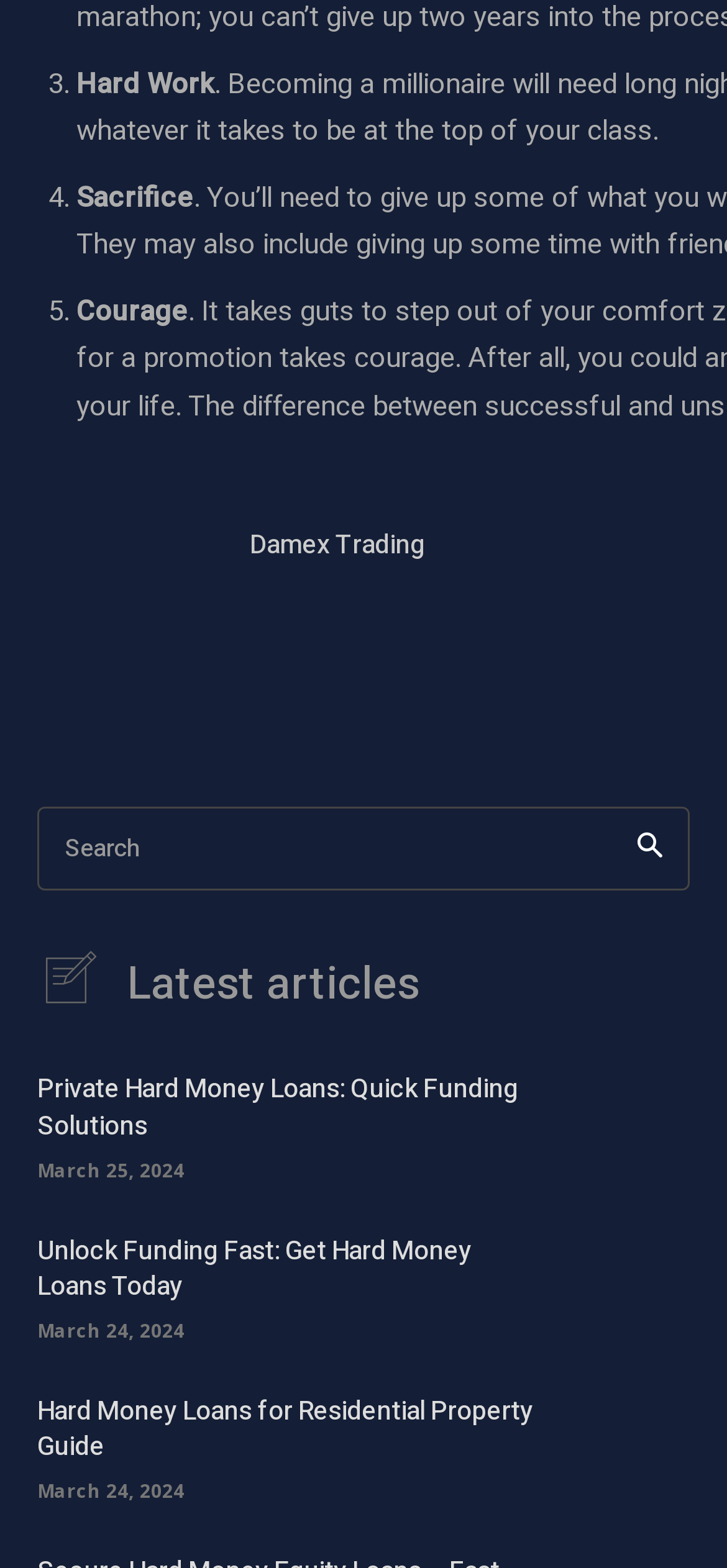Respond with a single word or phrase to the following question:
How many search boxes are there?

1